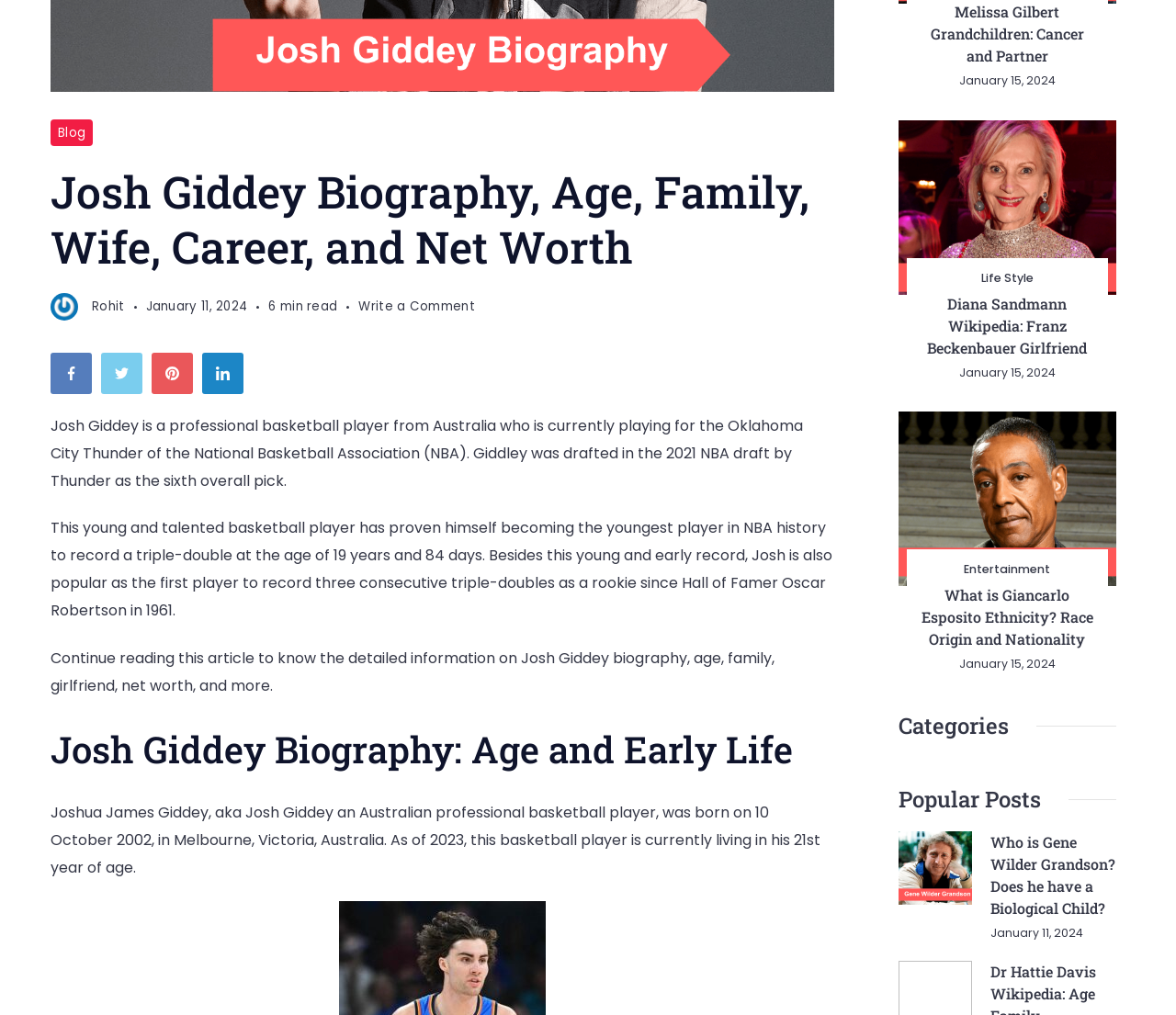Using the webpage screenshot, find the UI element described by January 15, 2024. Provide the bounding box coordinates in the format (top-left x, top-left y, bottom-right x, bottom-right y), ensuring all values are floating point numbers between 0 and 1.

[0.815, 0.072, 0.897, 0.087]